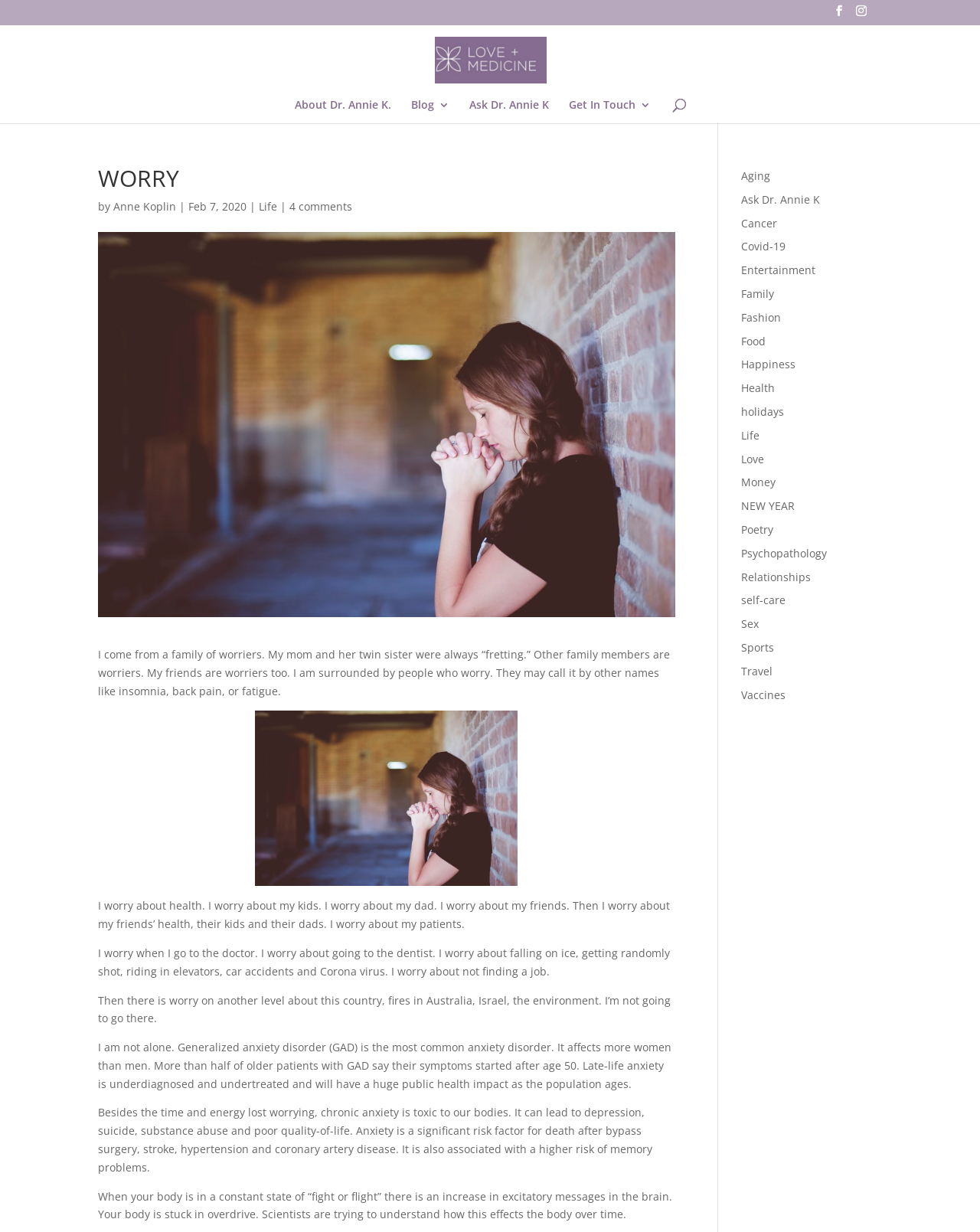Locate the bounding box of the UI element described by: "name="s" placeholder="Search …" title="Search for:"" in the given webpage screenshot.

[0.053, 0.02, 0.953, 0.021]